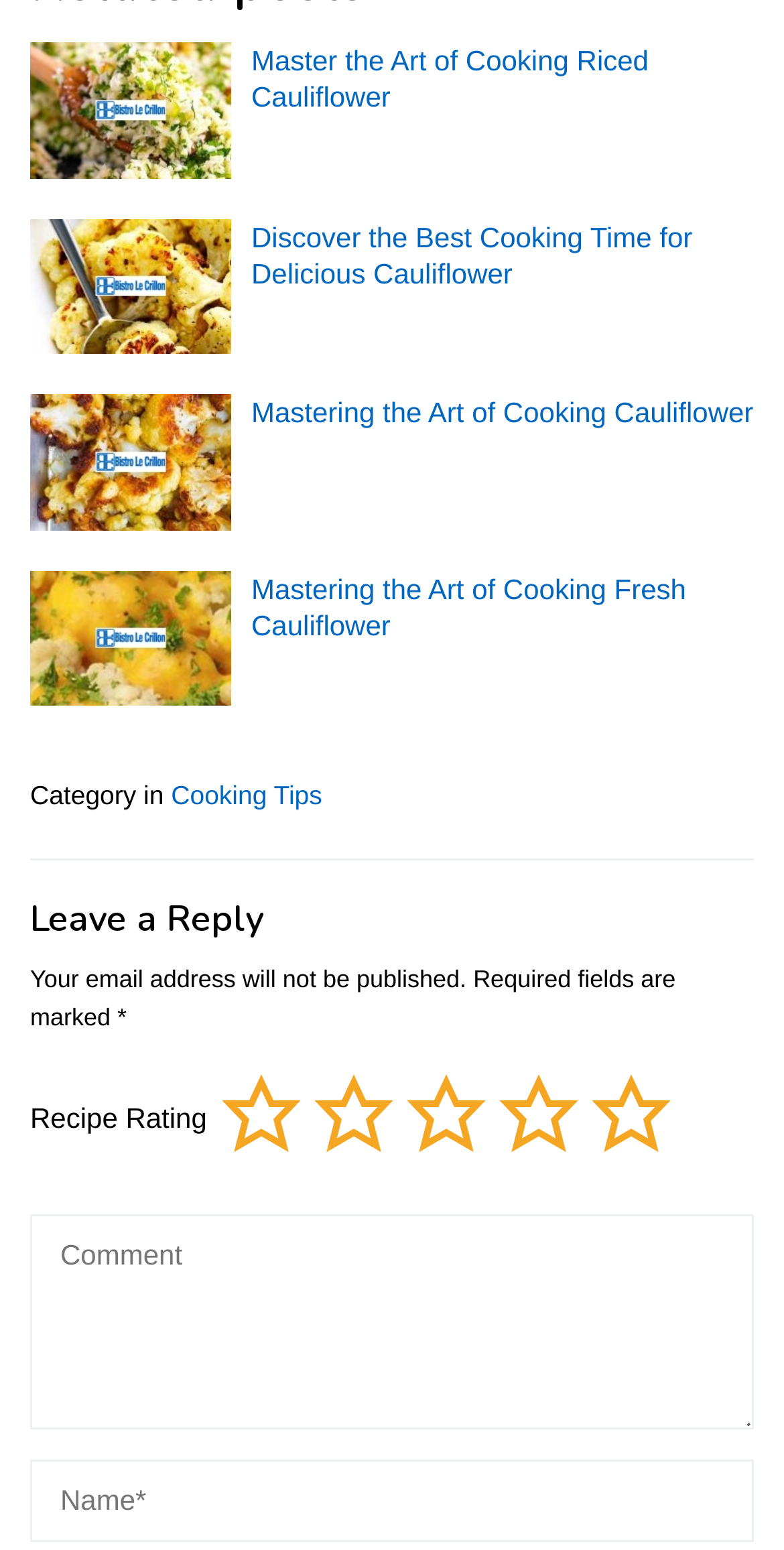Identify the bounding box coordinates of the specific part of the webpage to click to complete this instruction: "View post categories".

None